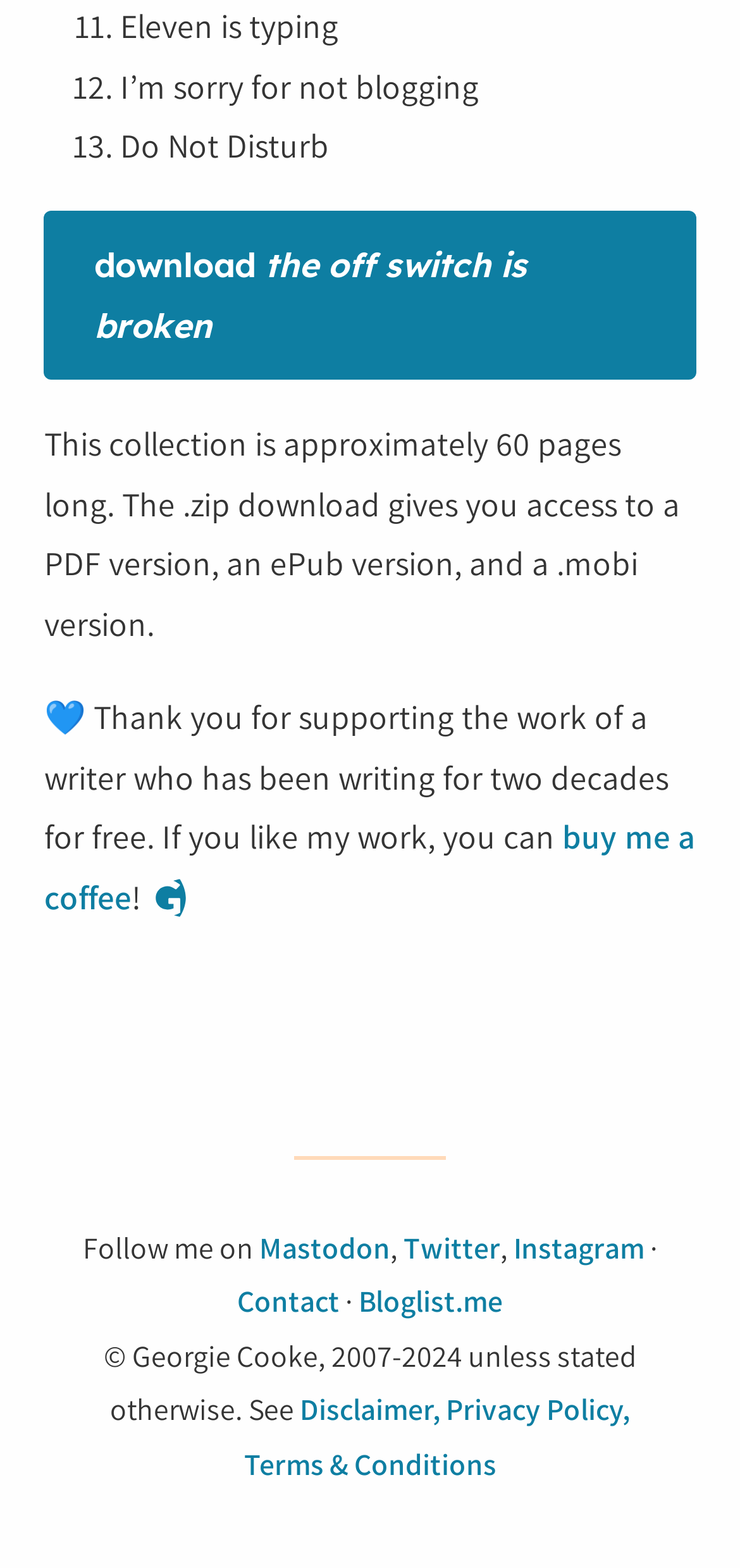Using the information in the image, could you please answer the following question in detail:
What social media platforms can you follow the writer on?

The text on the page says 'Follow me on Mastodon, Twitter, Instagram.' This indicates that the writer can be followed on these three social media platforms.